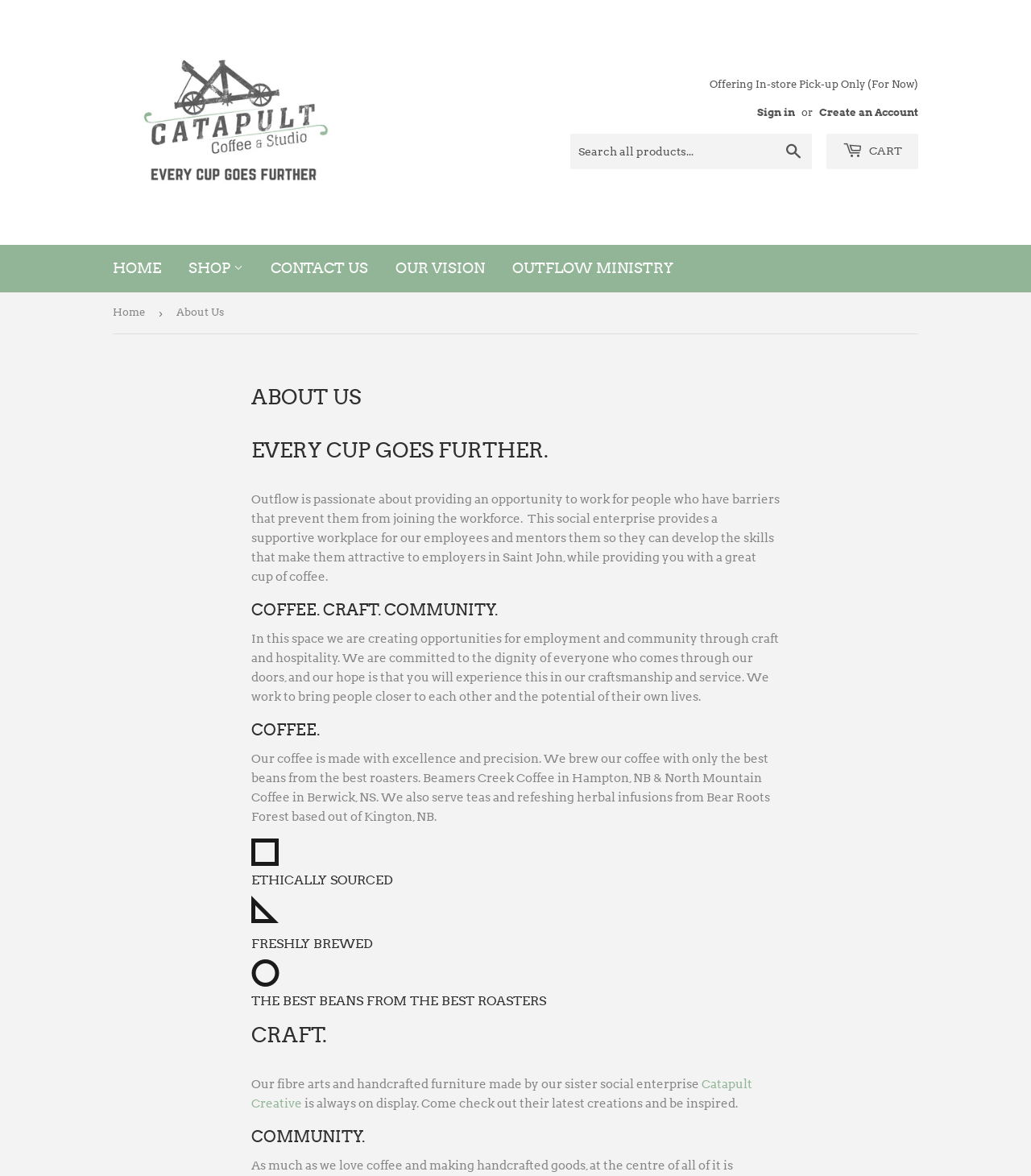Locate the bounding box coordinates of the item that should be clicked to fulfill the instruction: "Search all products".

[0.553, 0.113, 0.788, 0.144]